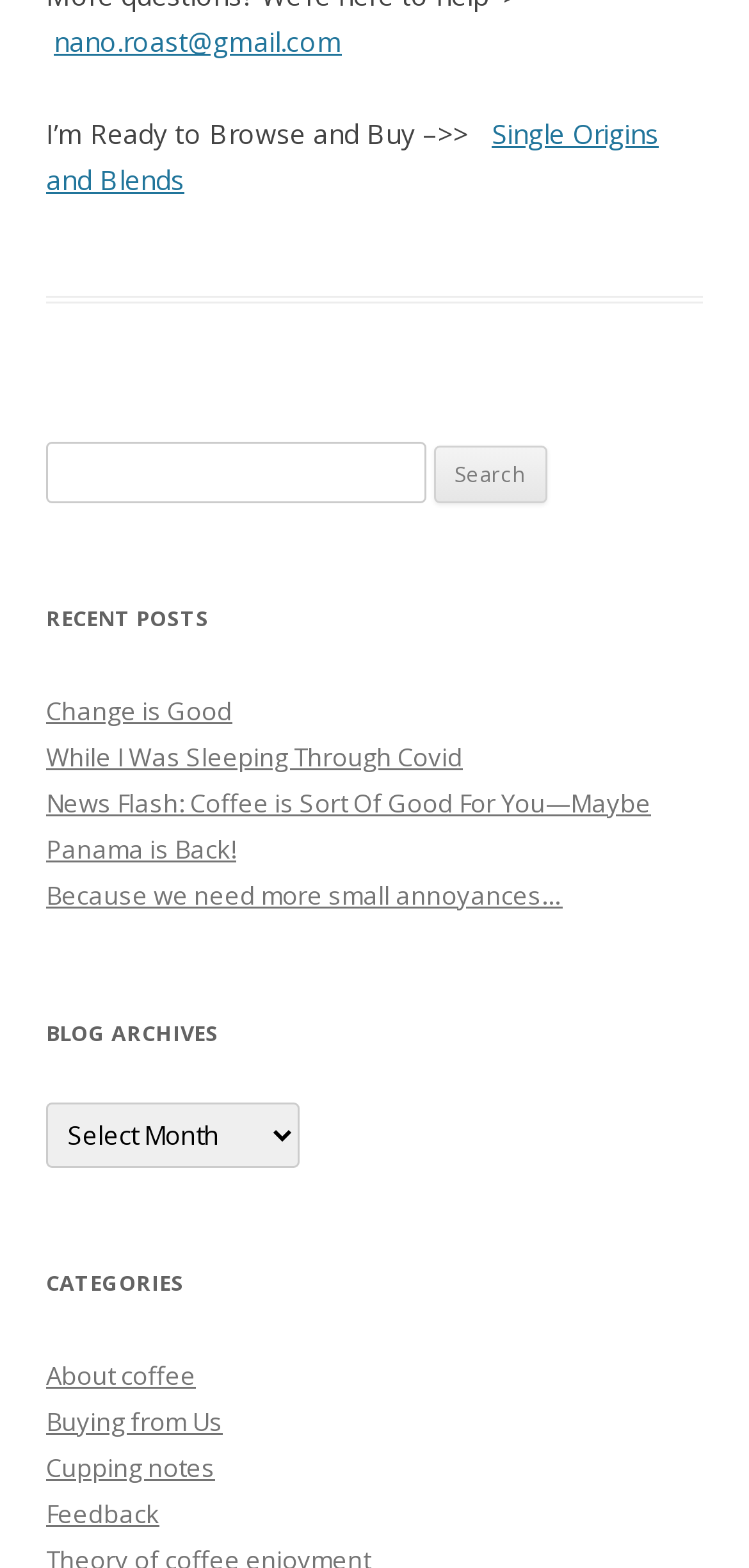What is the purpose of the search bar?
Provide a well-explained and detailed answer to the question.

The search bar is located below the 'I’m Ready to Browse and Buy' text and has a label 'Search for:' and a button 'Search', indicating that it is used to search for coffee-related content on the webpage.